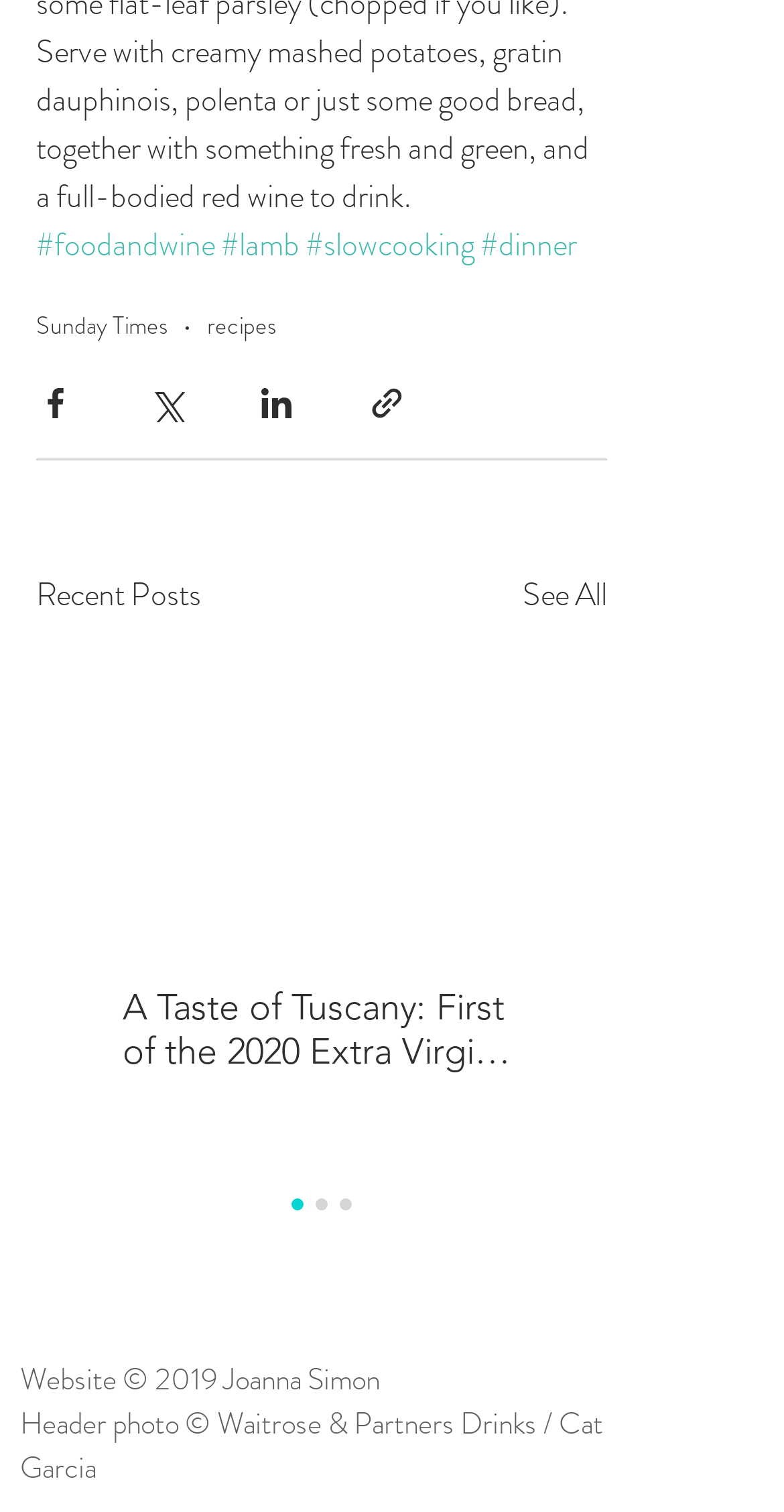What is the category of the first link? Examine the screenshot and reply using just one word or a brief phrase.

Food and Wine